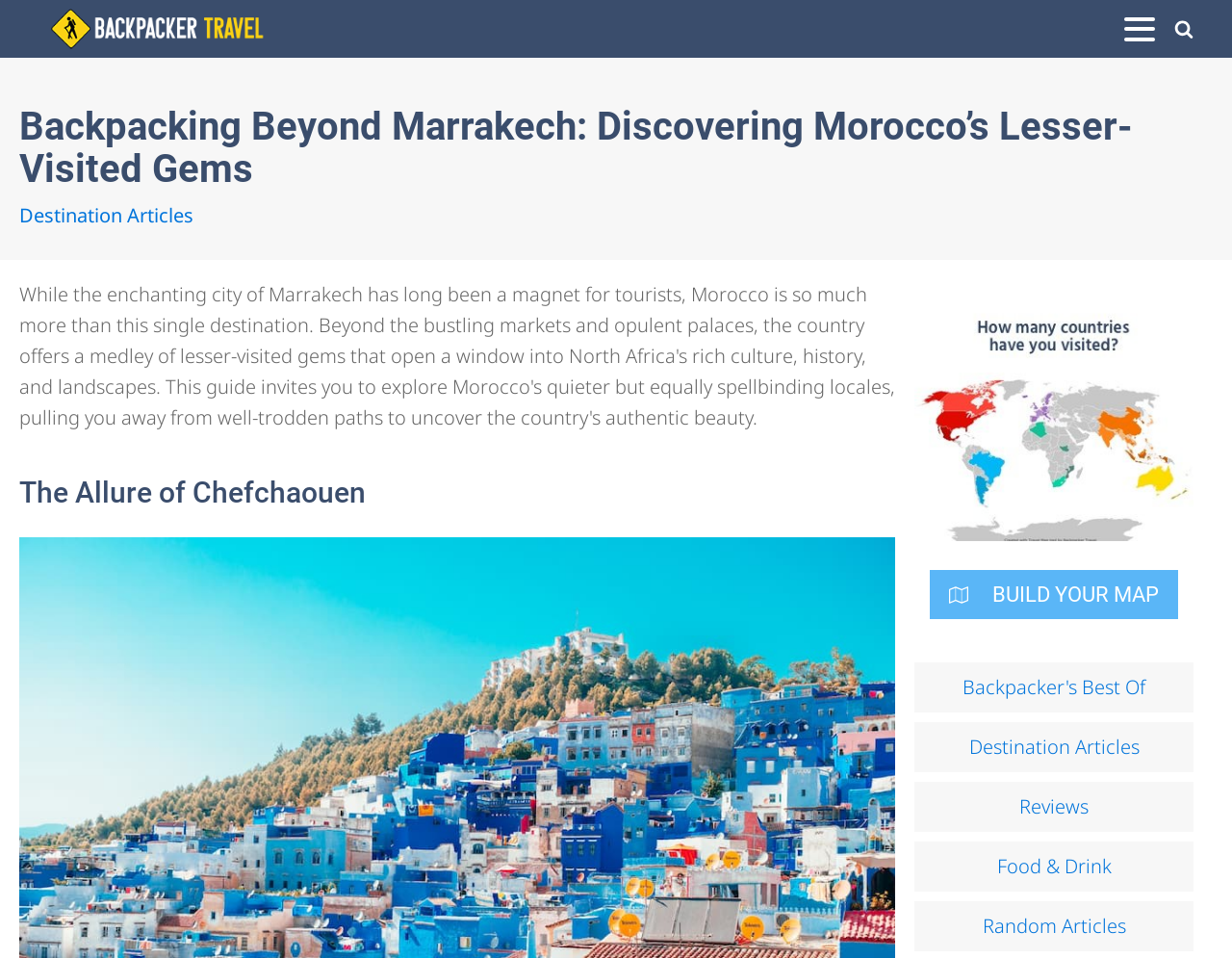What categories are available in the footer section?
Based on the image, please offer an in-depth response to the question.

The footer section of the webpage contains a list of links to different categories, including 'Destination Articles', 'Reviews', 'Food & Drink', and 'Random Articles'. These categories are likely related to travel and backpacking.